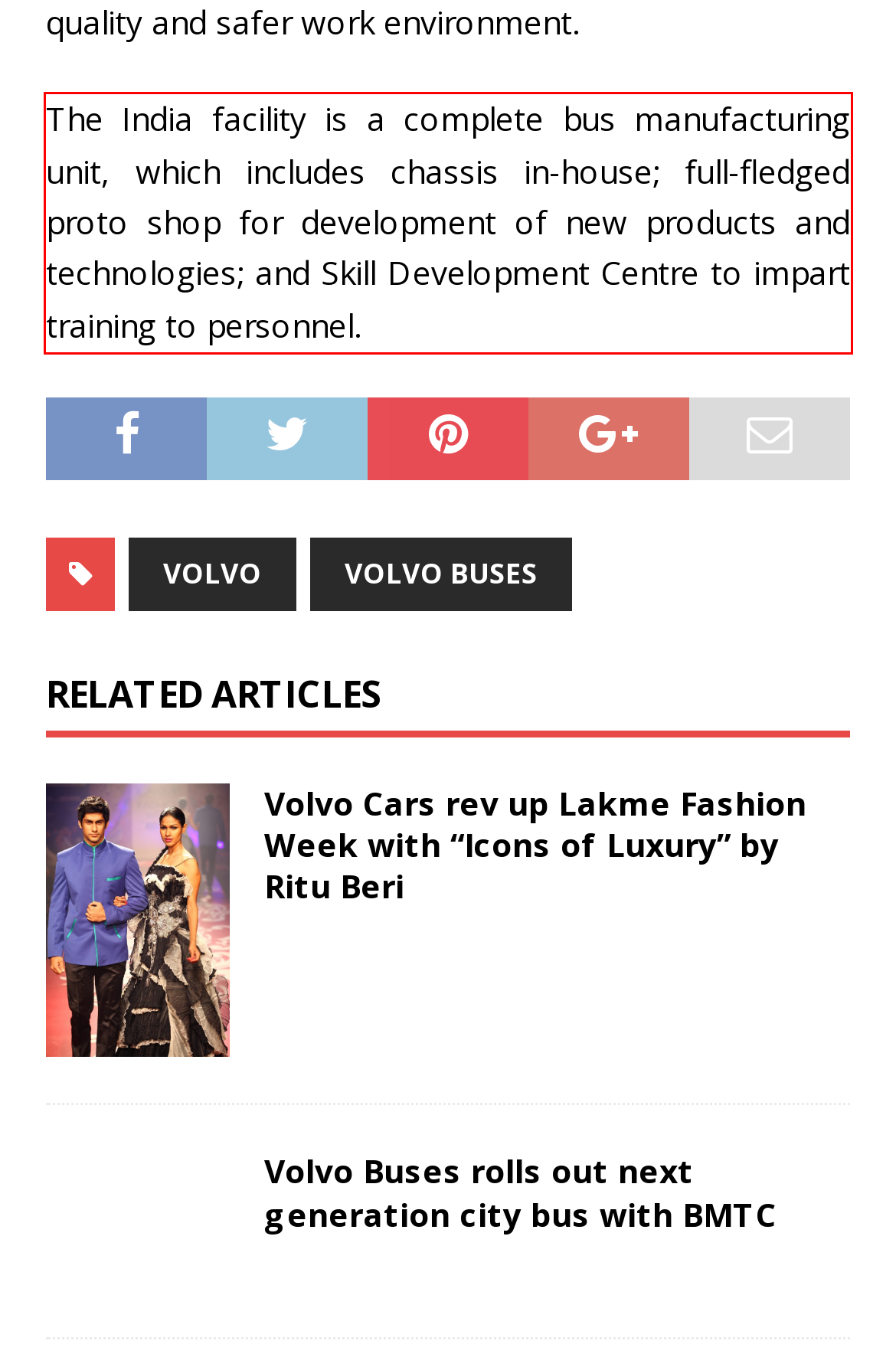From the screenshot of the webpage, locate the red bounding box and extract the text contained within that area.

The India facility is a complete bus manufacturing unit, which includes chassis in-house; full-fledged proto shop for development of new products and technologies; and Skill Development Centre to impart training to personnel.